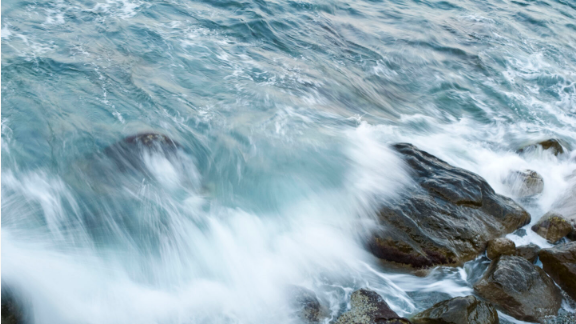What is the effect of the gentle waves on the stones?
Offer a detailed and exhaustive answer to the question.

According to the caption, the gentle waves 'cascading over the dark, wet stones' create a 'frothy white surf', which suggests that the waves are causing the water to foam and bubble as they hit the stones.